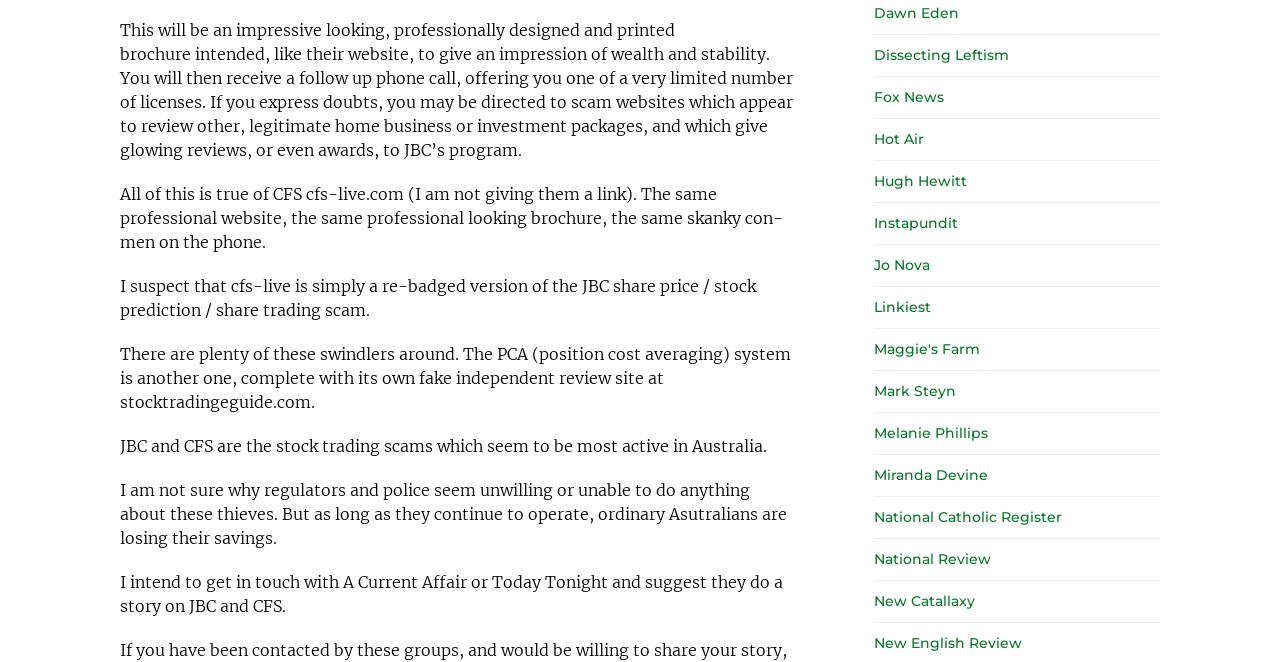Please identify the bounding box coordinates of the region to click in order to complete the task: "Visit the Hugh Hewitt website". The coordinates must be four float numbers between 0 and 1, specified as [left, top, right, bottom].

[0.683, 0.259, 0.755, 0.287]